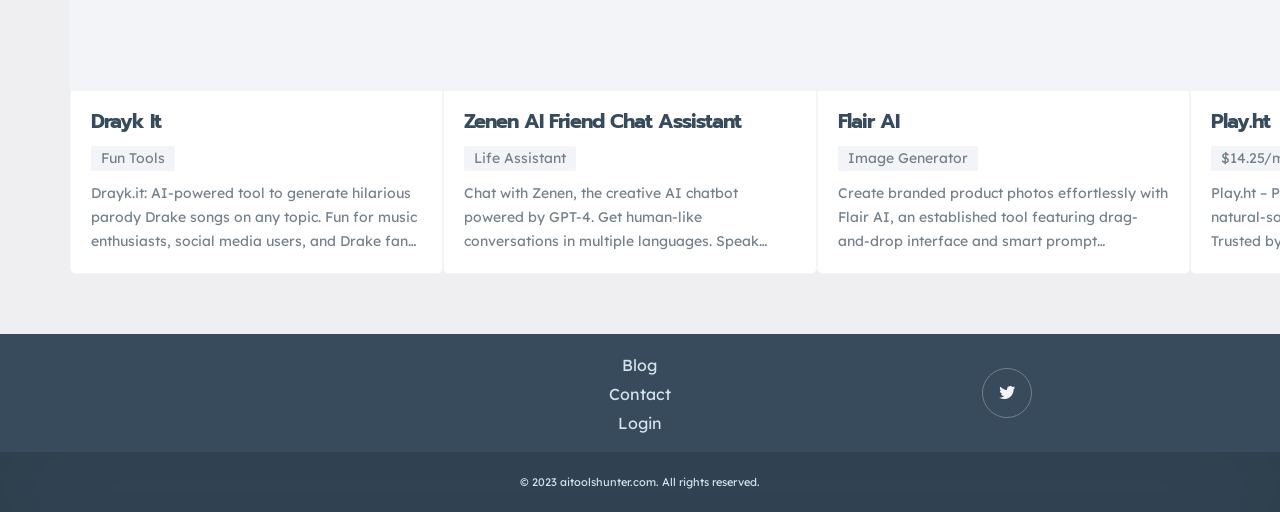Answer the question in a single word or phrase:
What is the purpose of Flair AI?

Image Generator